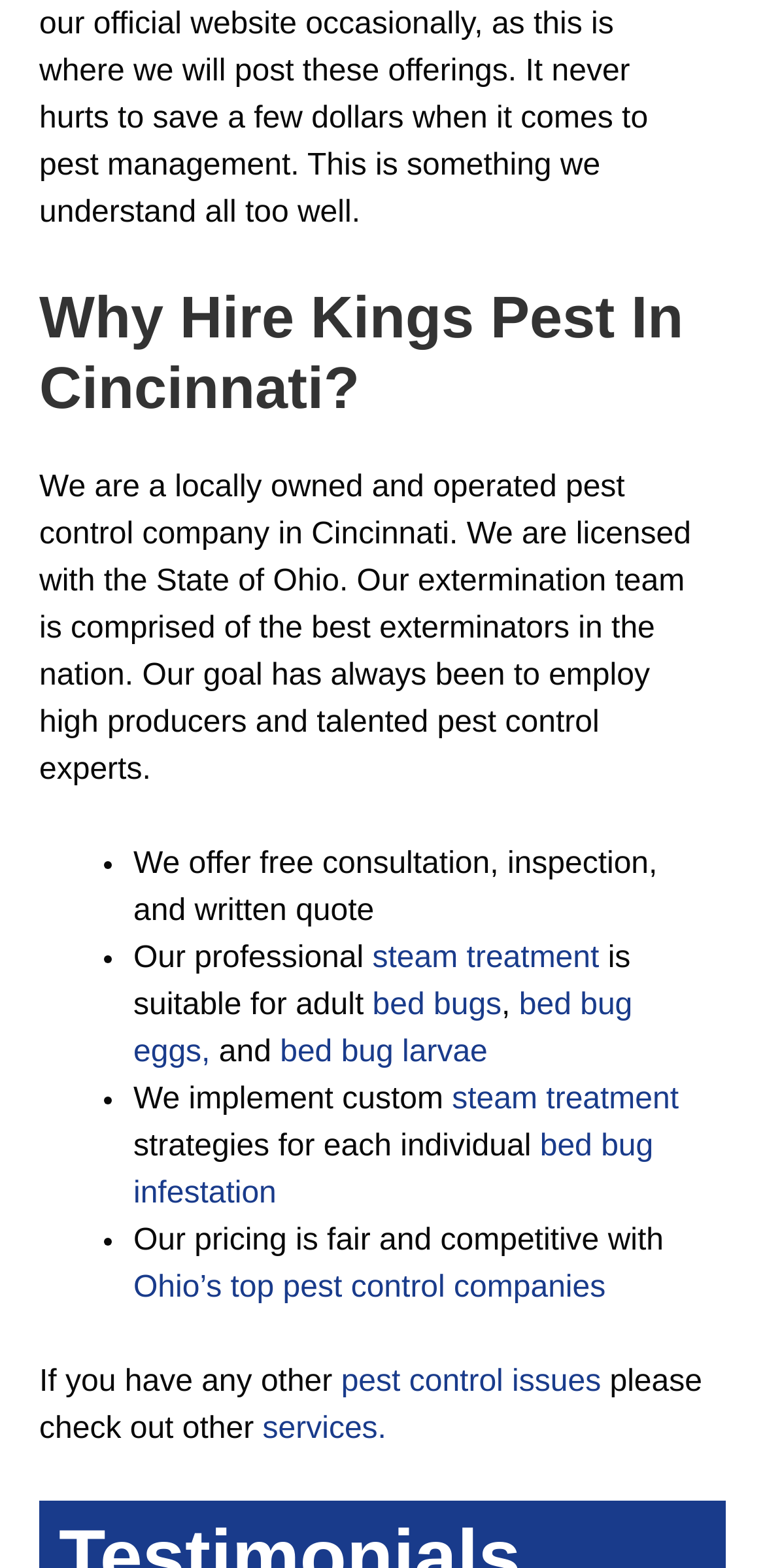Given the description of the UI element: "services.", predict the bounding box coordinates in the form of [left, top, right, bottom], with each value being a float between 0 and 1.

[0.343, 0.901, 0.505, 0.922]